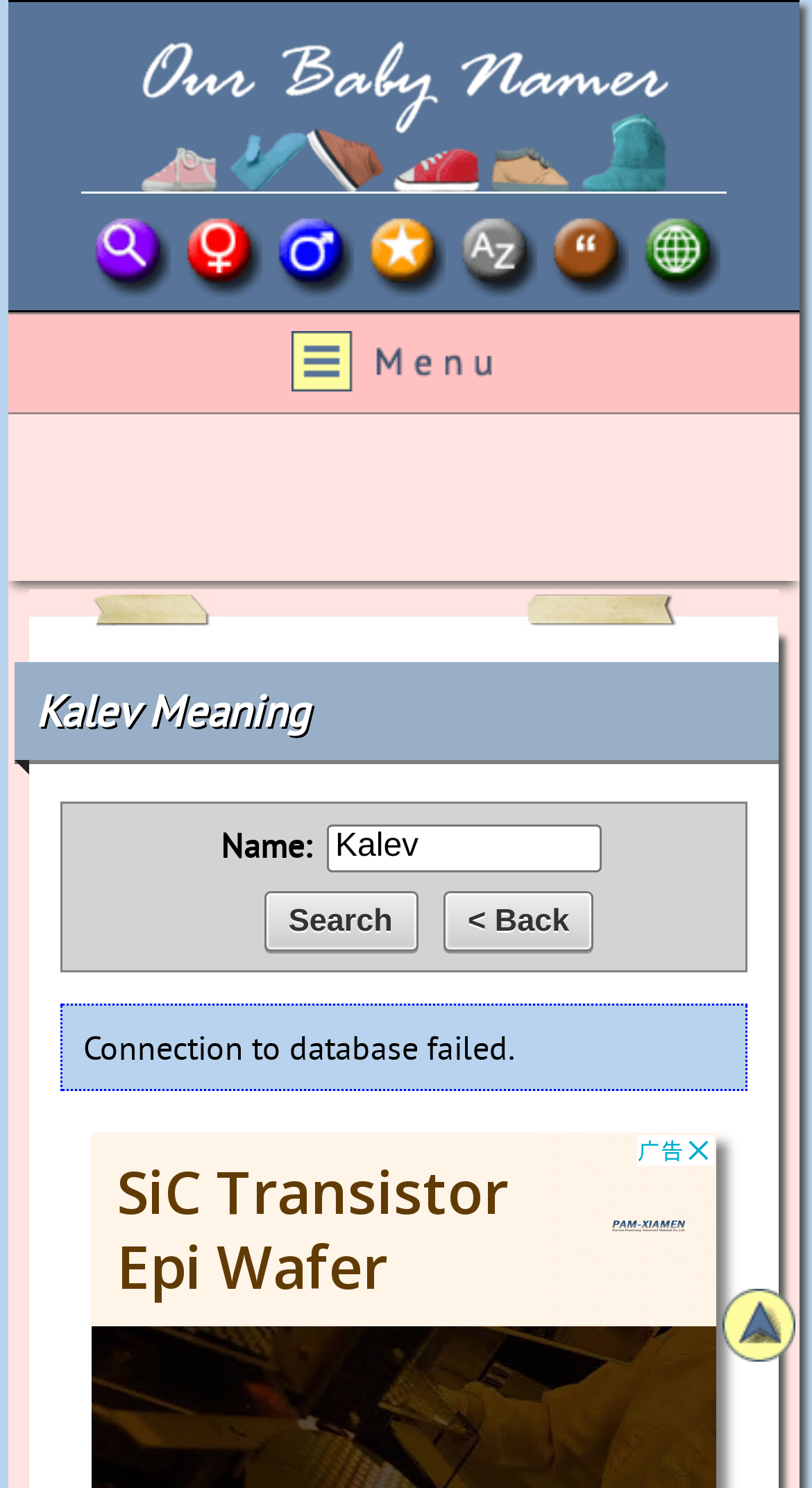What is the name of the logo?
Using the image as a reference, give a one-word or short phrase answer.

logo